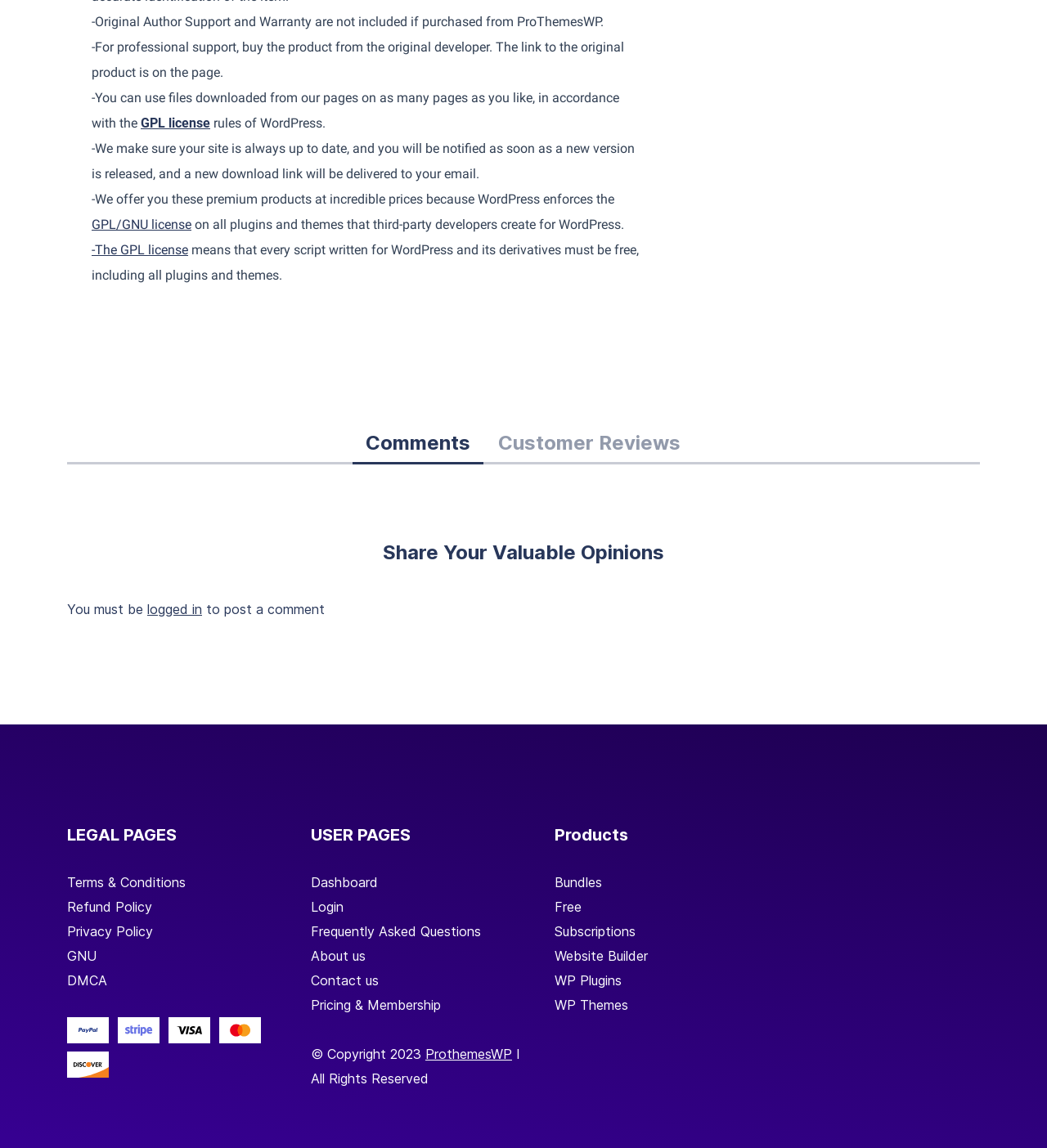How can users share their opinions on this website?
Provide a comprehensive and detailed answer to the question.

The website has a section with the heading 'Share Your Valuable Opinions' which suggests that users can share their opinions. The text 'You must be logged in to post a comment' indicates that users need to be logged in to post a comment, and the presence of a link to 'logged in' suggests that users can log in to do so.